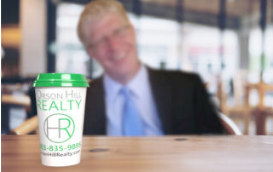Present a detailed portrayal of the image.

The image features a prominently displayed coffee cup branded with "Orson Hill Realty," showcasing the company's logo and contact information, set against a softly blurred background of a café or office environment. In the background, a smiling individual dressed in a business suit is slightly out of focus, suggesting a casual yet professional atmosphere. The green lid of the cup complements the logo's color scheme, reinforcing the brand identity. This setting implies a connection between coffee culture and real estate discussions, hinting at a friendly approach to client interactions in the real estate business.